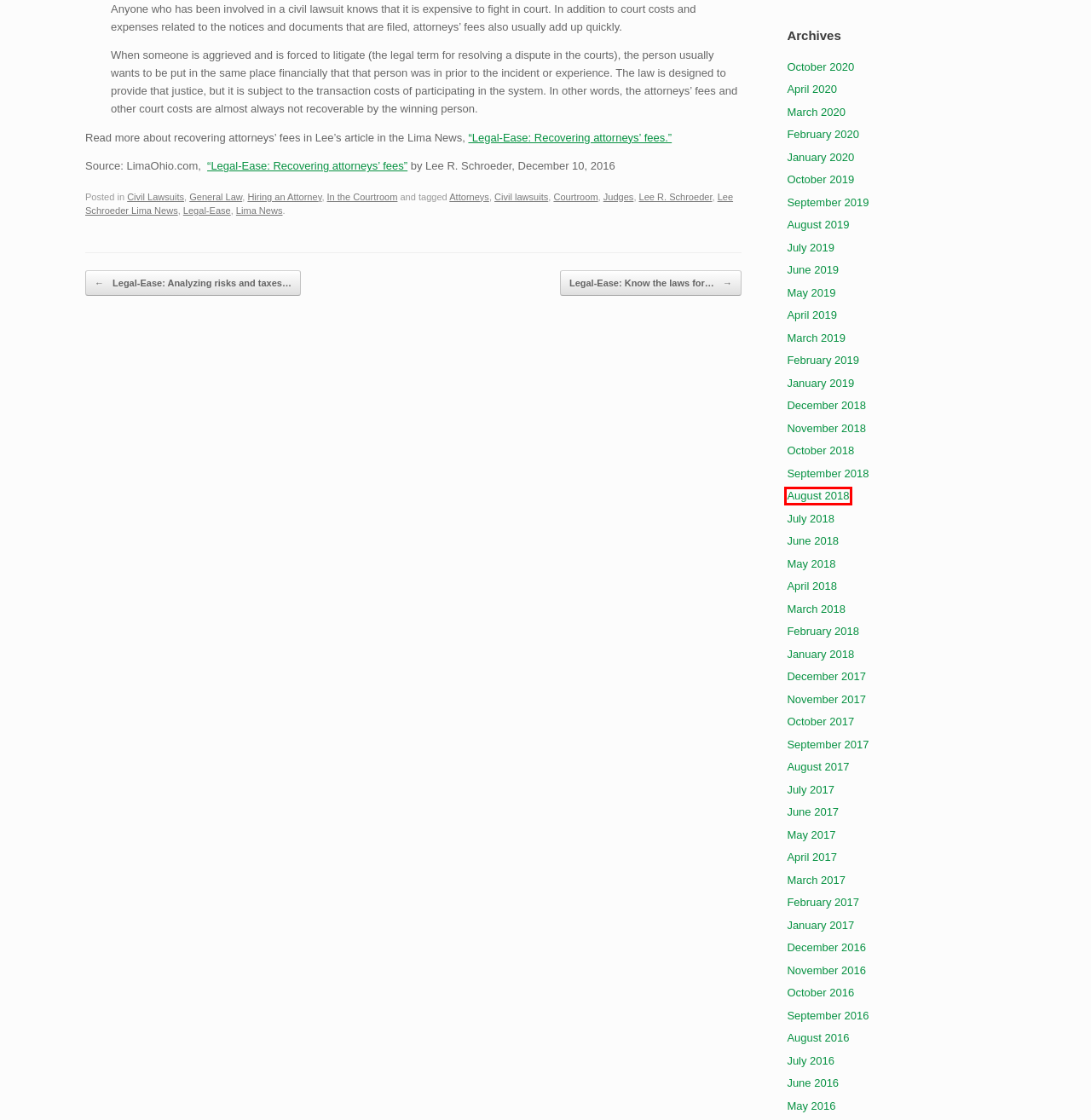Given a screenshot of a webpage with a red bounding box around an element, choose the most appropriate webpage description for the new page displayed after clicking the element within the bounding box. Here are the candidates:
A. May, 2018 | Schroeder Law LLC
B. August, 2017 | Schroeder Law LLC
C. September, 2018 | Schroeder Law LLC
D. June, 2016 | Schroeder Law LLC
E. June, 2018 | Schroeder Law LLC
F. Legal-Ease | Schroeder Law LLC
G. August, 2018 | Schroeder Law LLC
H. May, 2019 | Schroeder Law LLC

G